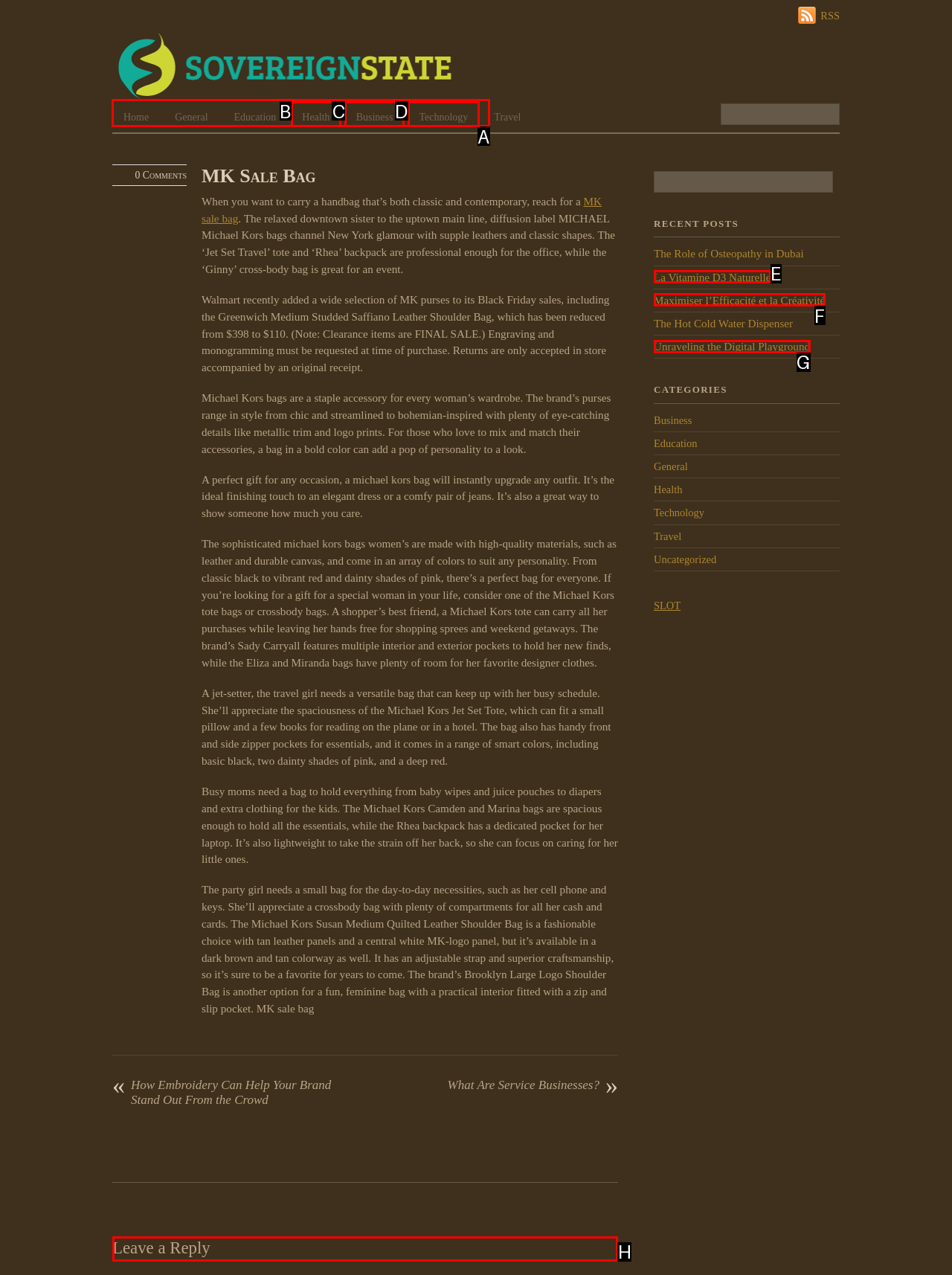Which HTML element should be clicked to complete the following task: Leave a reply?
Answer with the letter corresponding to the correct choice.

H